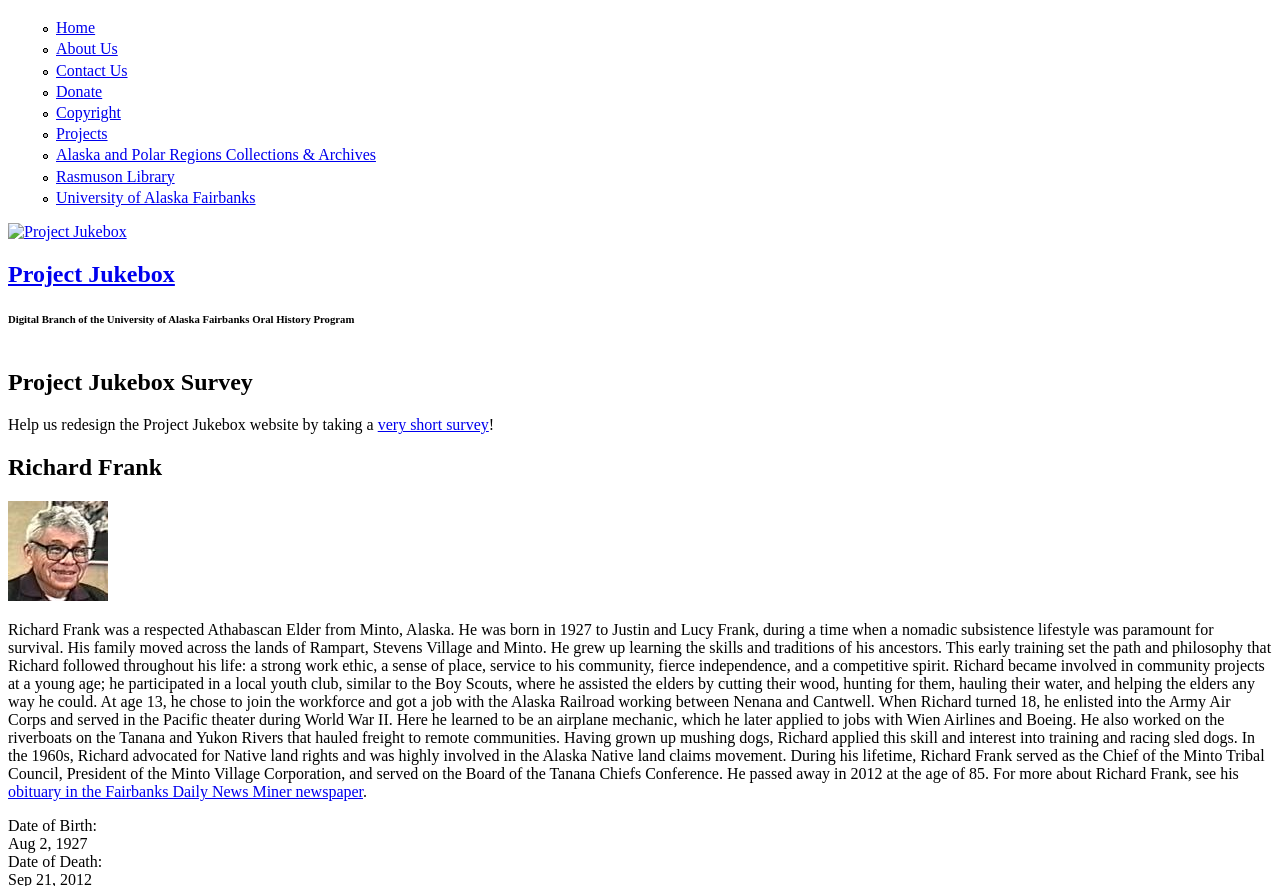Highlight the bounding box of the UI element that corresponds to this description: "very short survey".

[0.295, 0.47, 0.382, 0.489]